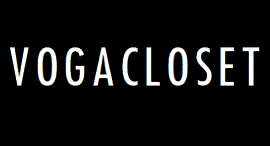What type of products does Vogacloset offer?
Kindly offer a detailed explanation using the data available in the image.

The caption states that Vogacloset offers a wide range of clothing and accessories, catering to diverse styles and preferences, which suggests that the type of products offered by Vogacloset are clothing and accessories.